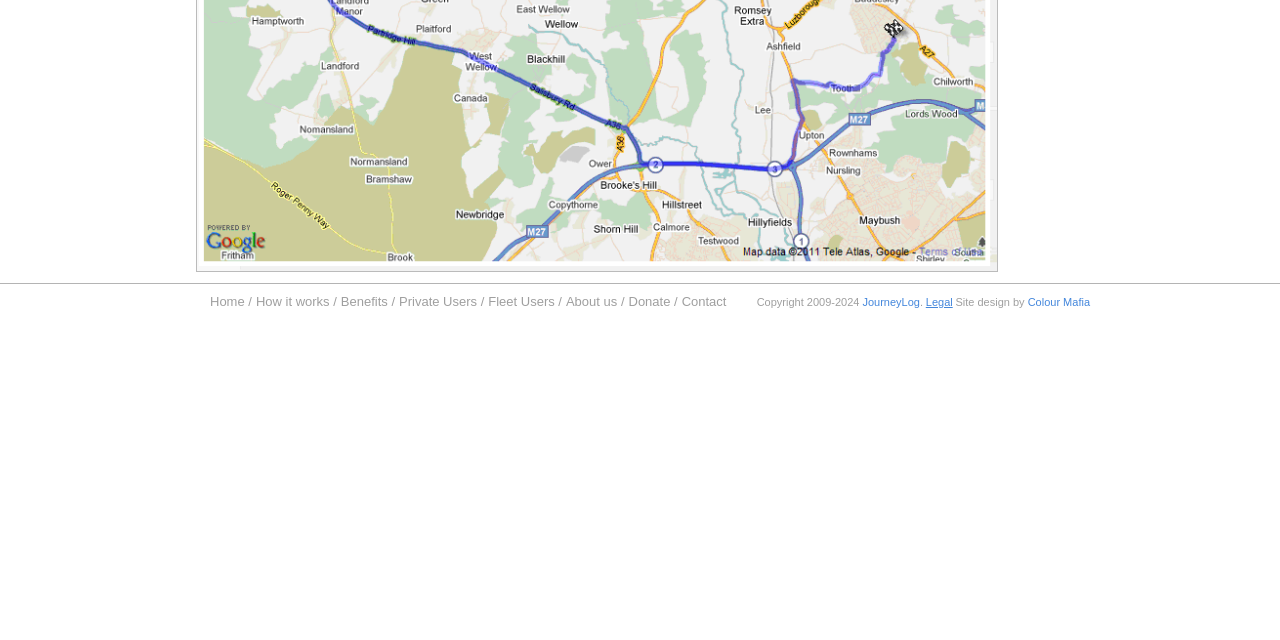Given the webpage screenshot, identify the bounding box of the UI element that matches this description: "Home /".

[0.164, 0.46, 0.197, 0.484]